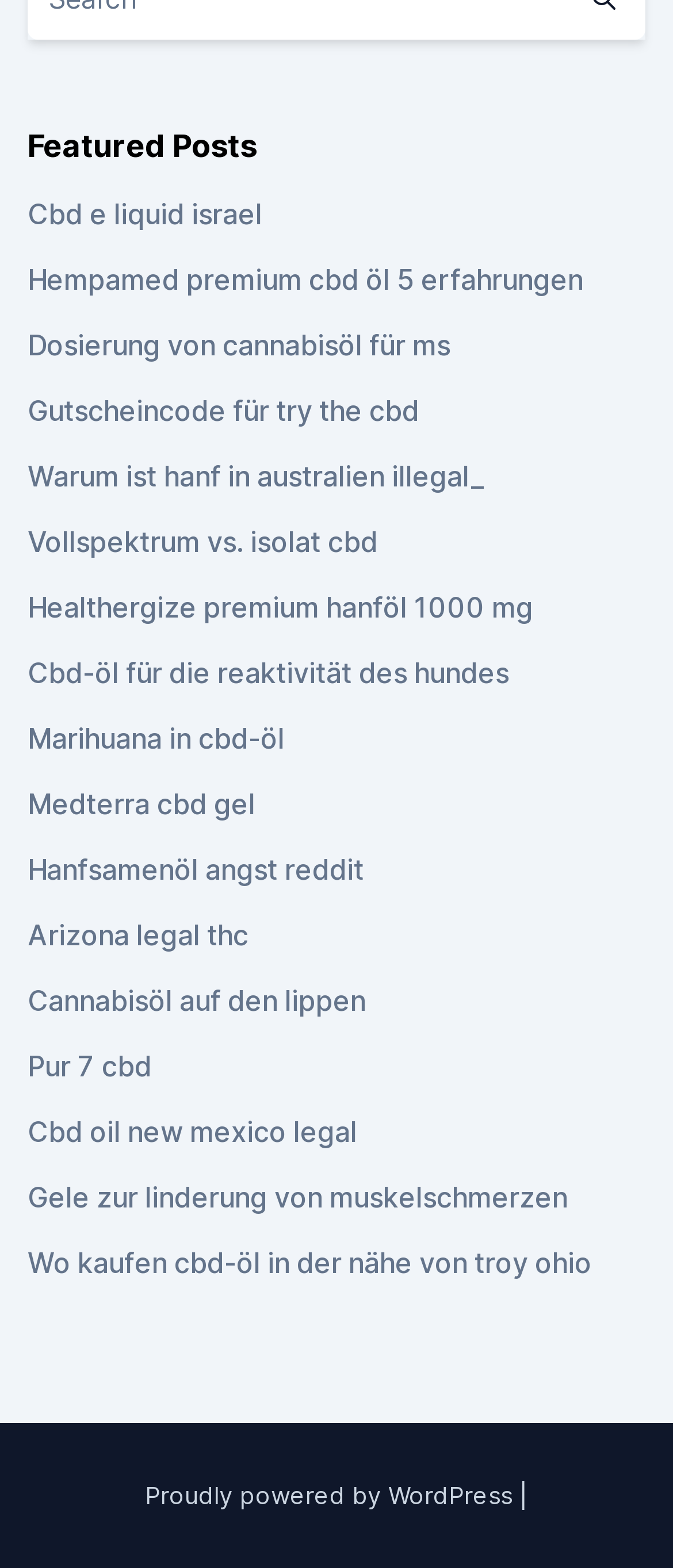What is the separator between the 'Proudly powered by WordPress' link and the rest of the webpage?
Refer to the screenshot and answer in one word or phrase.

|